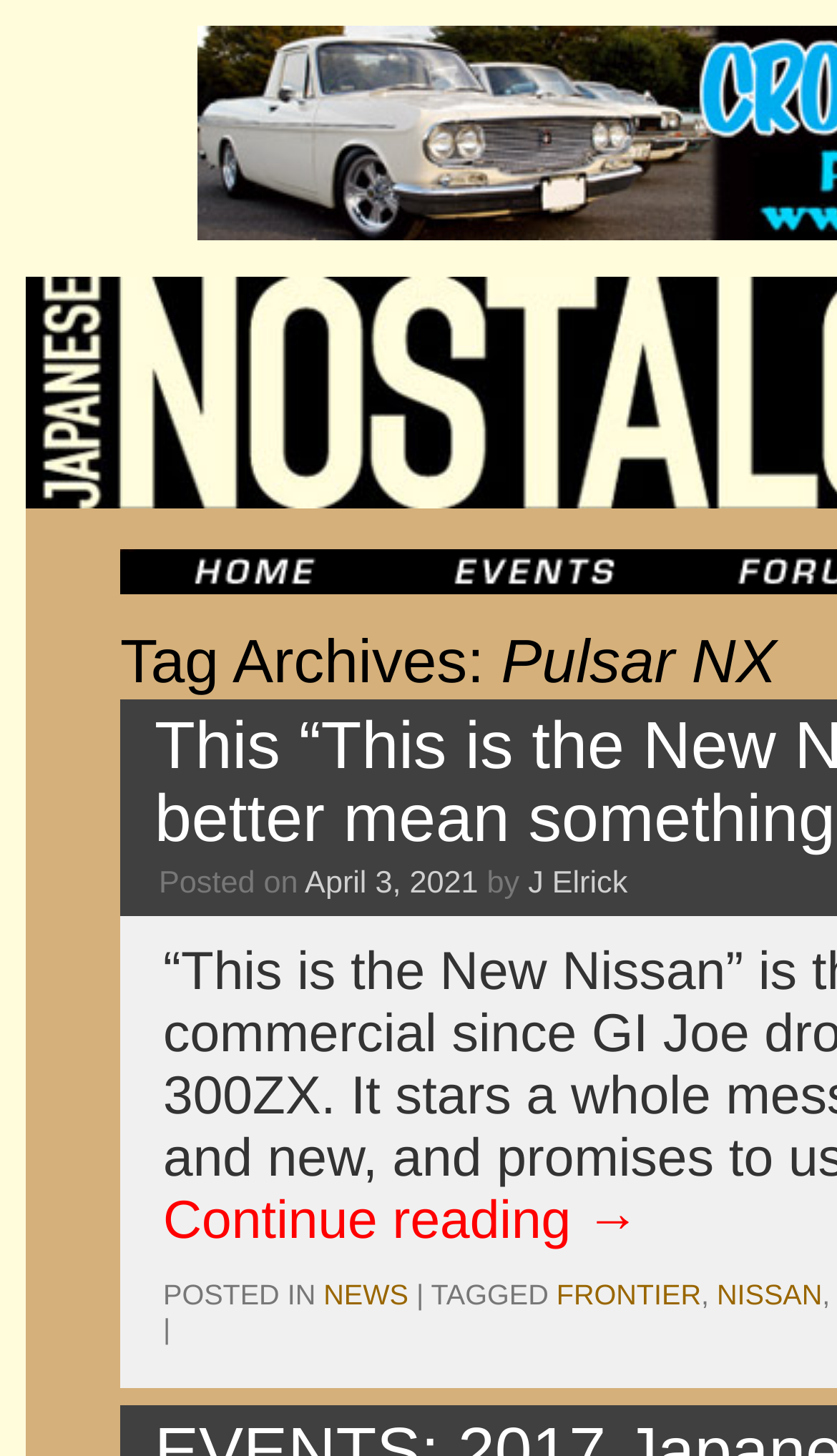Locate the UI element described as follows: "JNC Event Horizon". Return the bounding box coordinates as four float numbers between 0 and 1 in the order [left, top, right, bottom].

[0.464, 0.377, 0.813, 0.408]